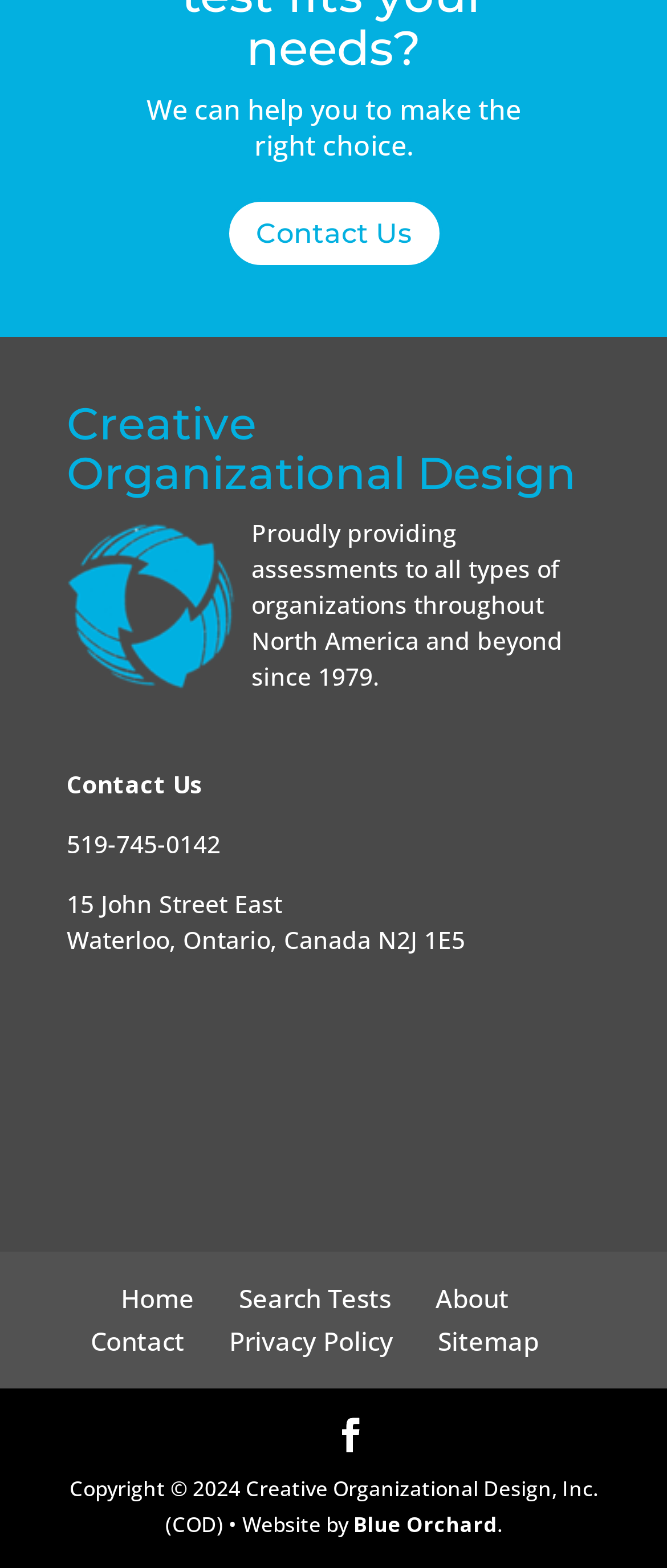Kindly respond to the following question with a single word or a brief phrase: 
What types of payment are accepted?

Mastercard and Visa